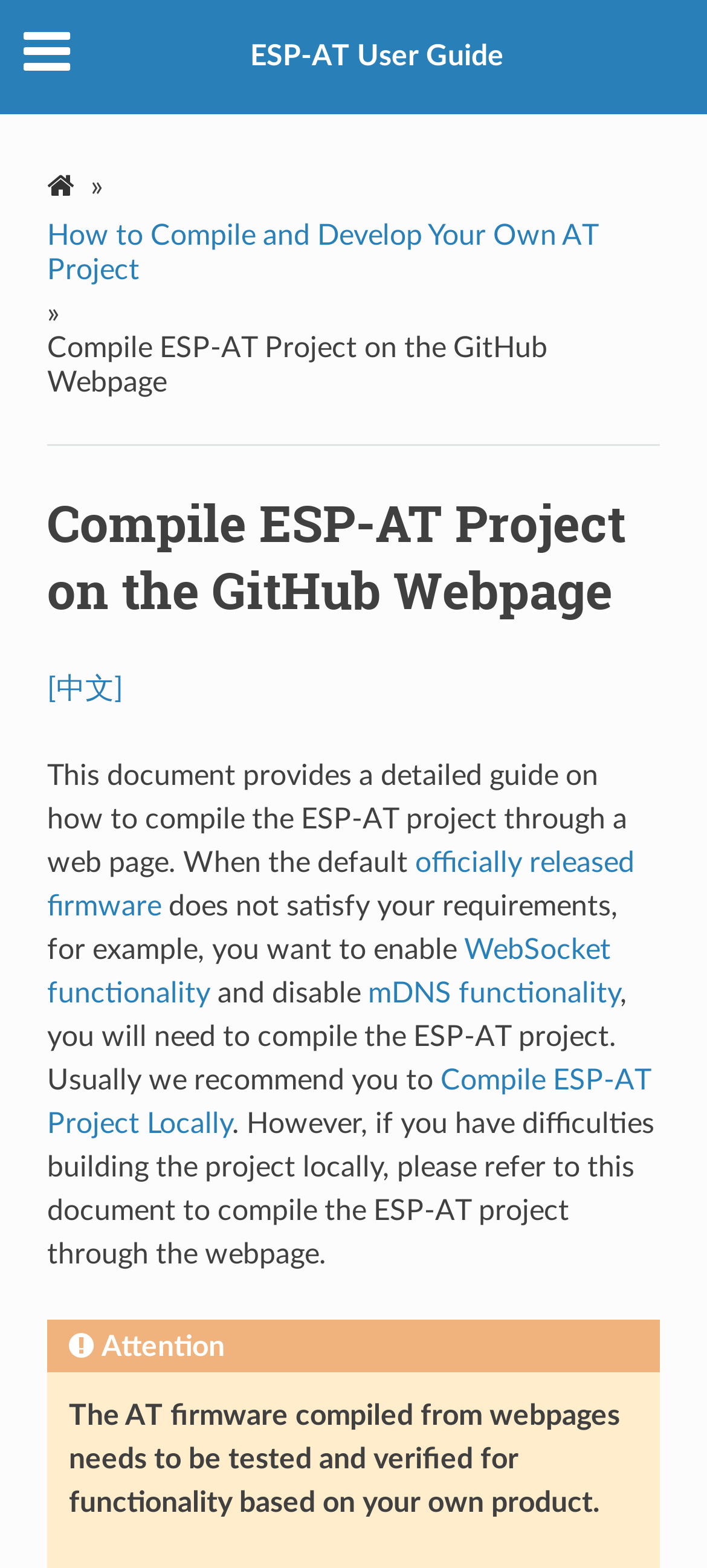Provide a brief response in the form of a single word or phrase:
What is the topic of the linked document?

Compile ESP-AT Project Locally